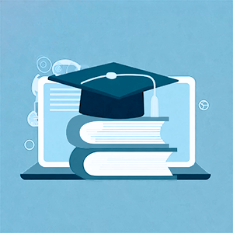Offer a detailed narrative of what is shown in the image.

The image depicts a symbolic representation of education and academic achievement. In the foreground, a stack of books is prominently displayed, signifying knowledge and learning. Above the books rests a classic graduation cap, symbolizing academic accomplishment. The backdrop features a stylized laptop, which emphasizes the modern, digital aspect of education, particularly in online learning environments. Surrounding the laptop are abstract elements that evoke a sense of creativity and innovation in education. This imagery aligns with themes of advanced academic programs and the pursuit of higher education, particularly relevant to graduate studies in fields like Quantitative Economics.